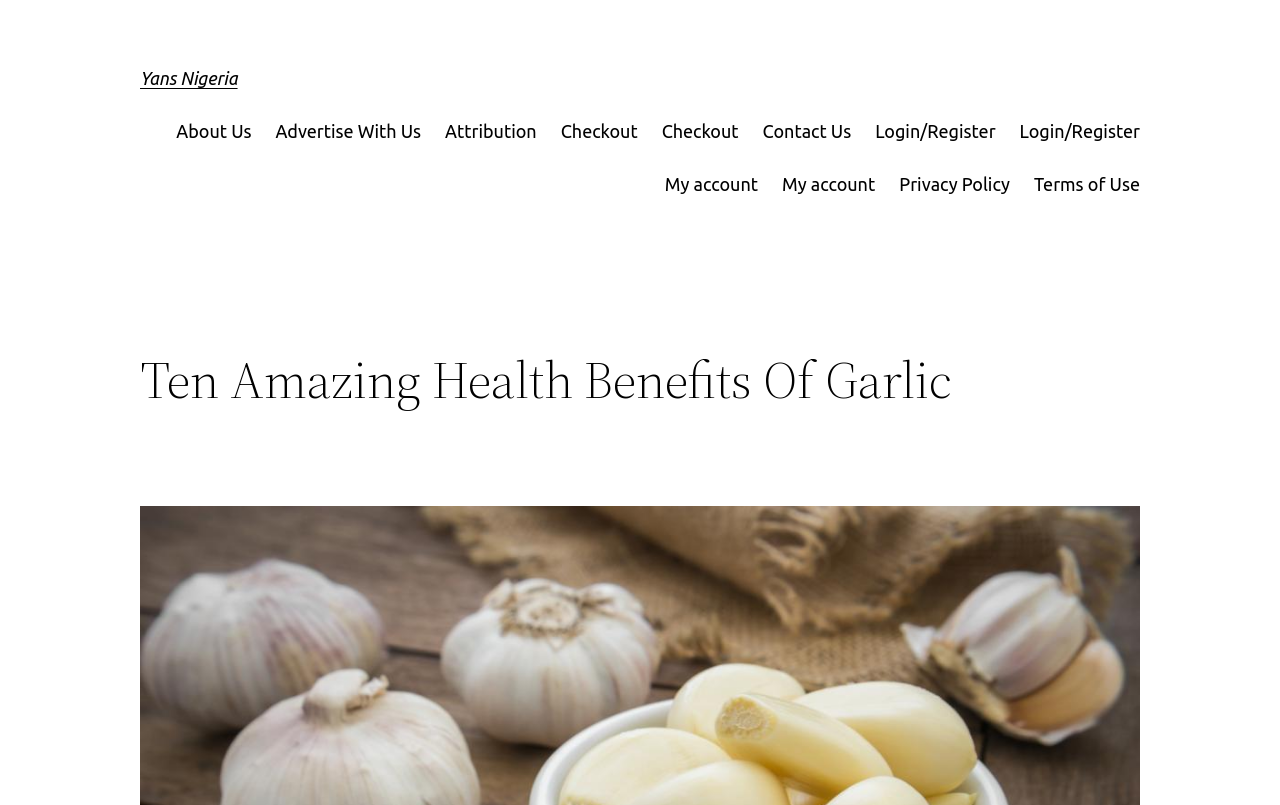Respond to the following query with just one word or a short phrase: 
How many navigation links are there?

12